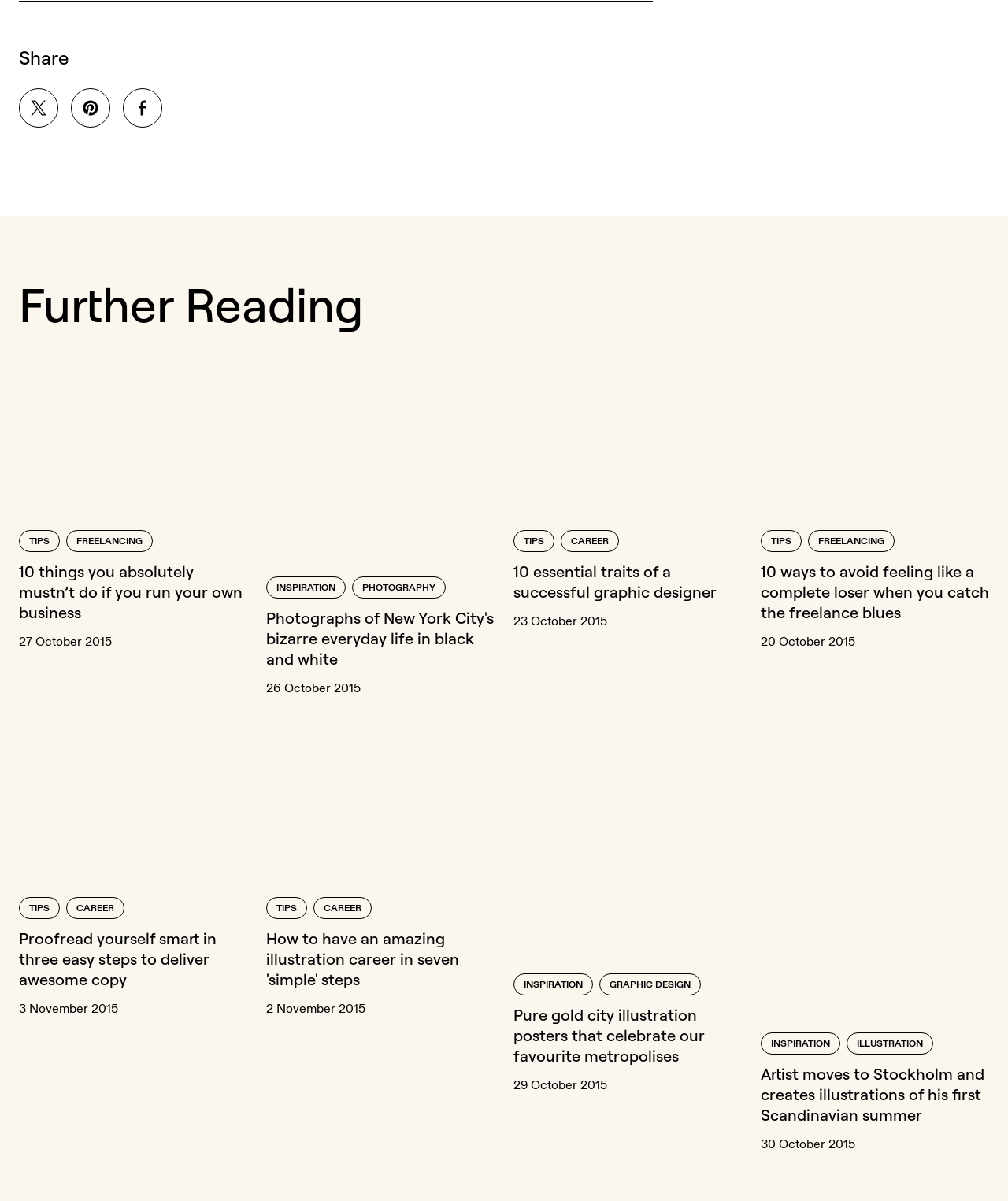Please provide a short answer using a single word or phrase for the question:
What is the theme of the illustration posters mentioned in the article 'Pure gold city illustration posters that celebrate our favourite metropolises'?

Cities